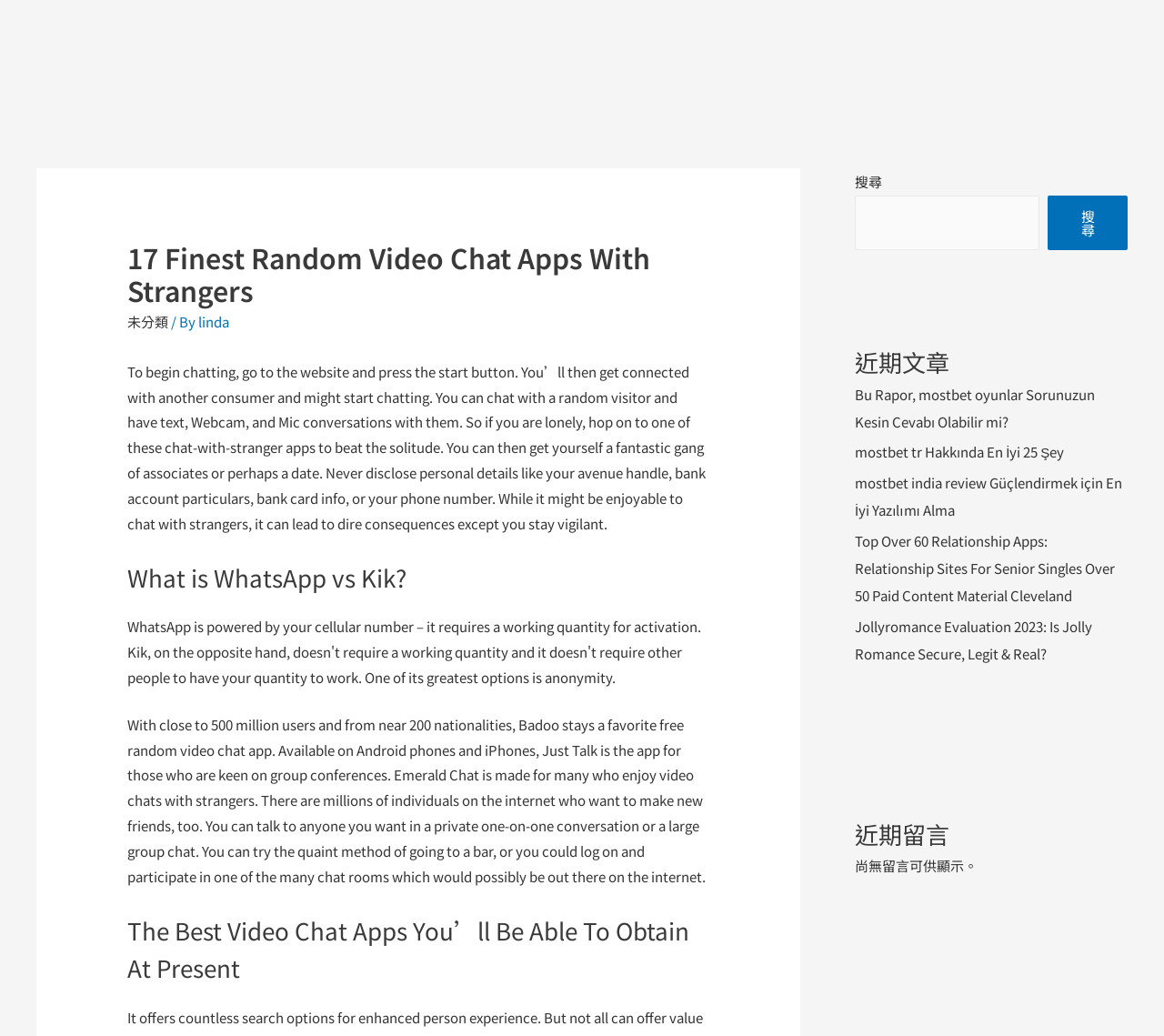Show me the bounding box coordinates of the clickable region to achieve the task as per the instruction: "read the latest articles".

[0.734, 0.371, 0.941, 0.416]